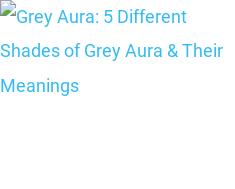What is the purpose of the article?
Using the information from the image, provide a comprehensive answer to the question.

The purpose of the article is to educate readers about the subtle messages conveyed by a grey aura and its significant meanings in the realm of spiritual practices, as stated in the caption.